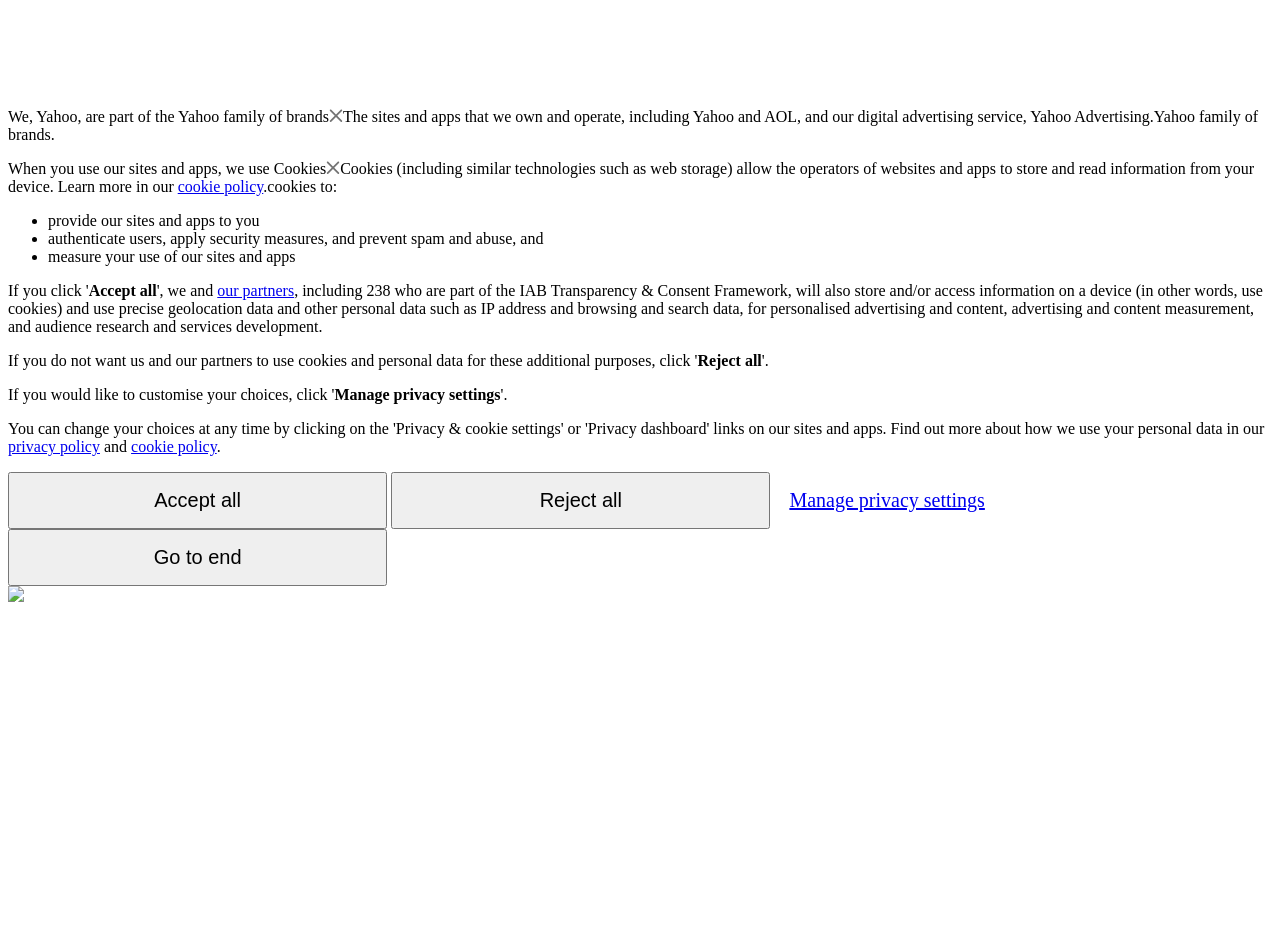What is the purpose of using cookies?
Provide a well-explained and detailed answer to the question.

The text states that cookies are used to 'provide our sites and apps to you, authenticate users, apply security measures, and prevent spam and abuse, and measure your use of our sites and apps'. Therefore, one of the purposes of using cookies is to provide sites and apps.